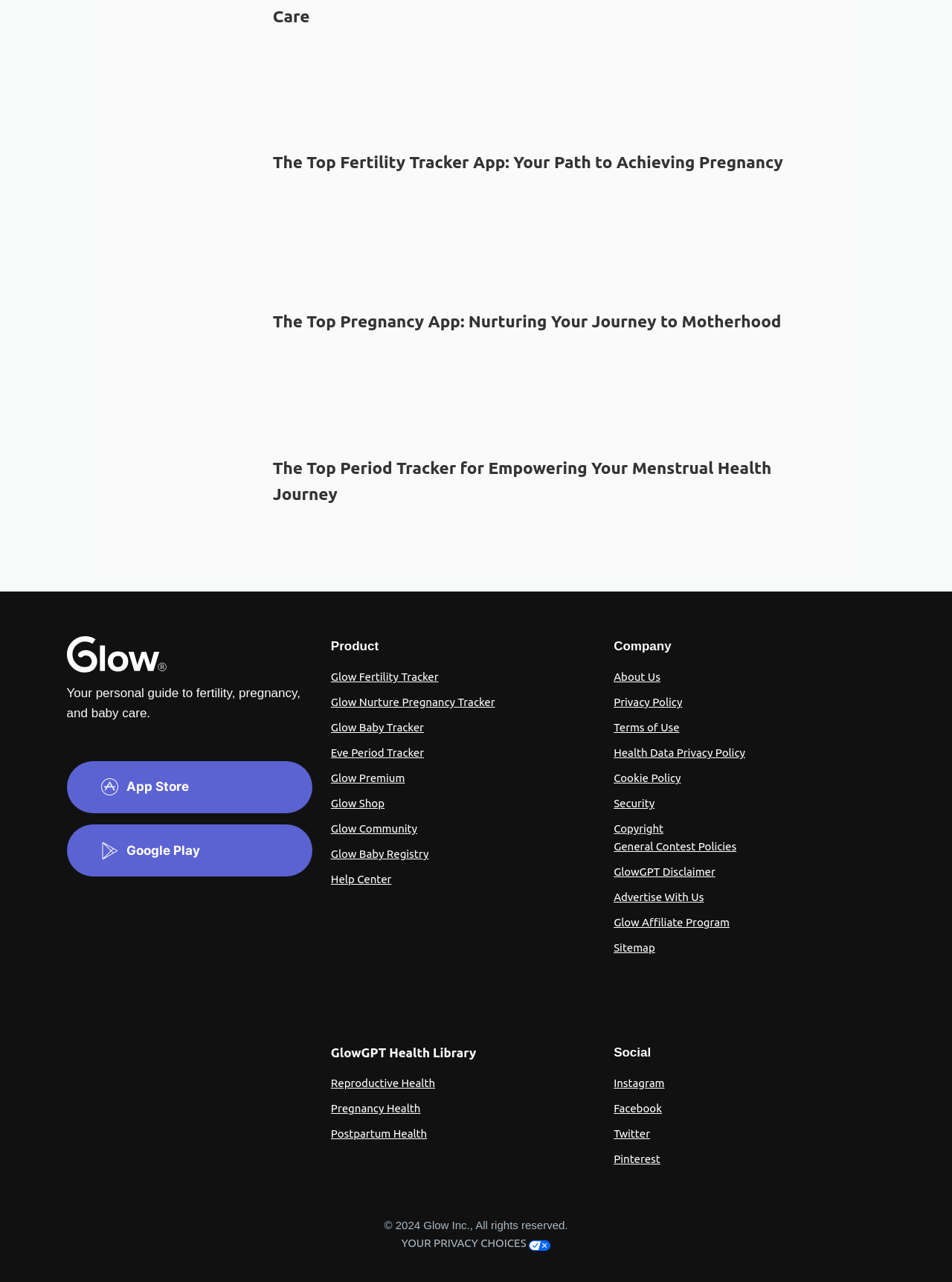Identify the bounding box for the described UI element. Provide the coordinates in (top-left x, top-left y, bottom-right x, bottom-right y) format with values ranging from 0 to 1: Glow Nurture Pregnancy Tracker

[0.348, 0.543, 0.52, 0.553]